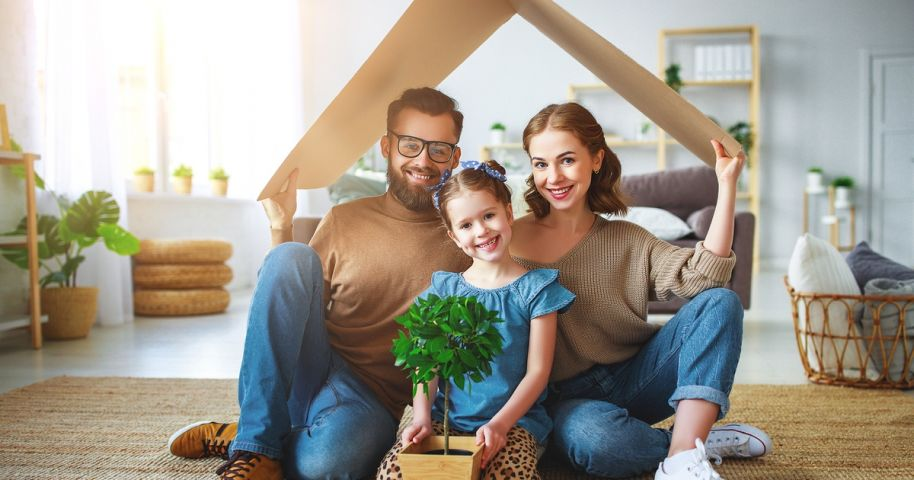What is the young daughter holding?
Please use the image to deliver a detailed and complete answer.

The young daughter is holding a small potted plant, which adds a touch of greenery to the scene and complements the cozy and inviting atmosphere of the setting.